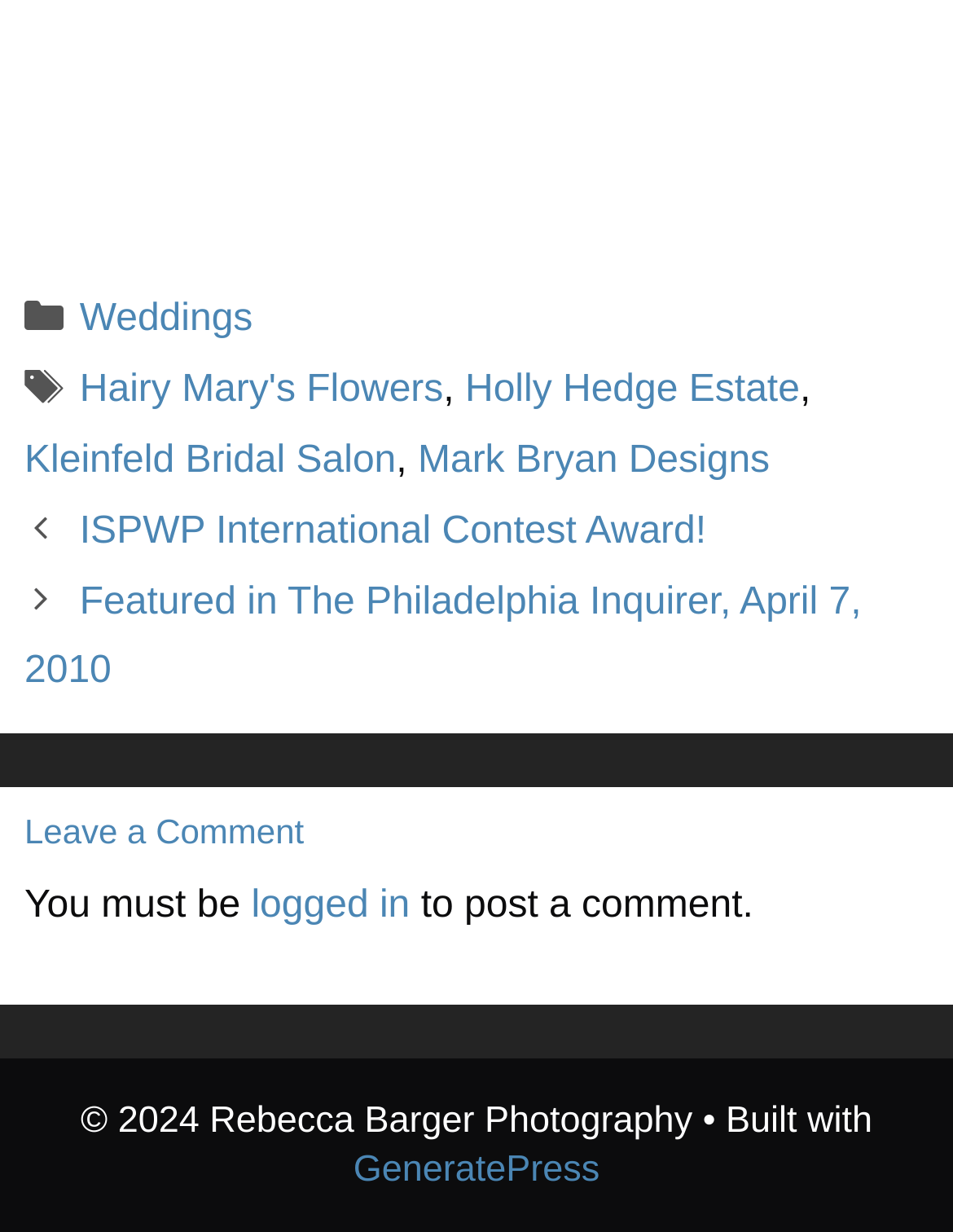Give the bounding box coordinates for the element described by: "ISPWP International Contest Award!".

[0.084, 0.414, 0.741, 0.448]